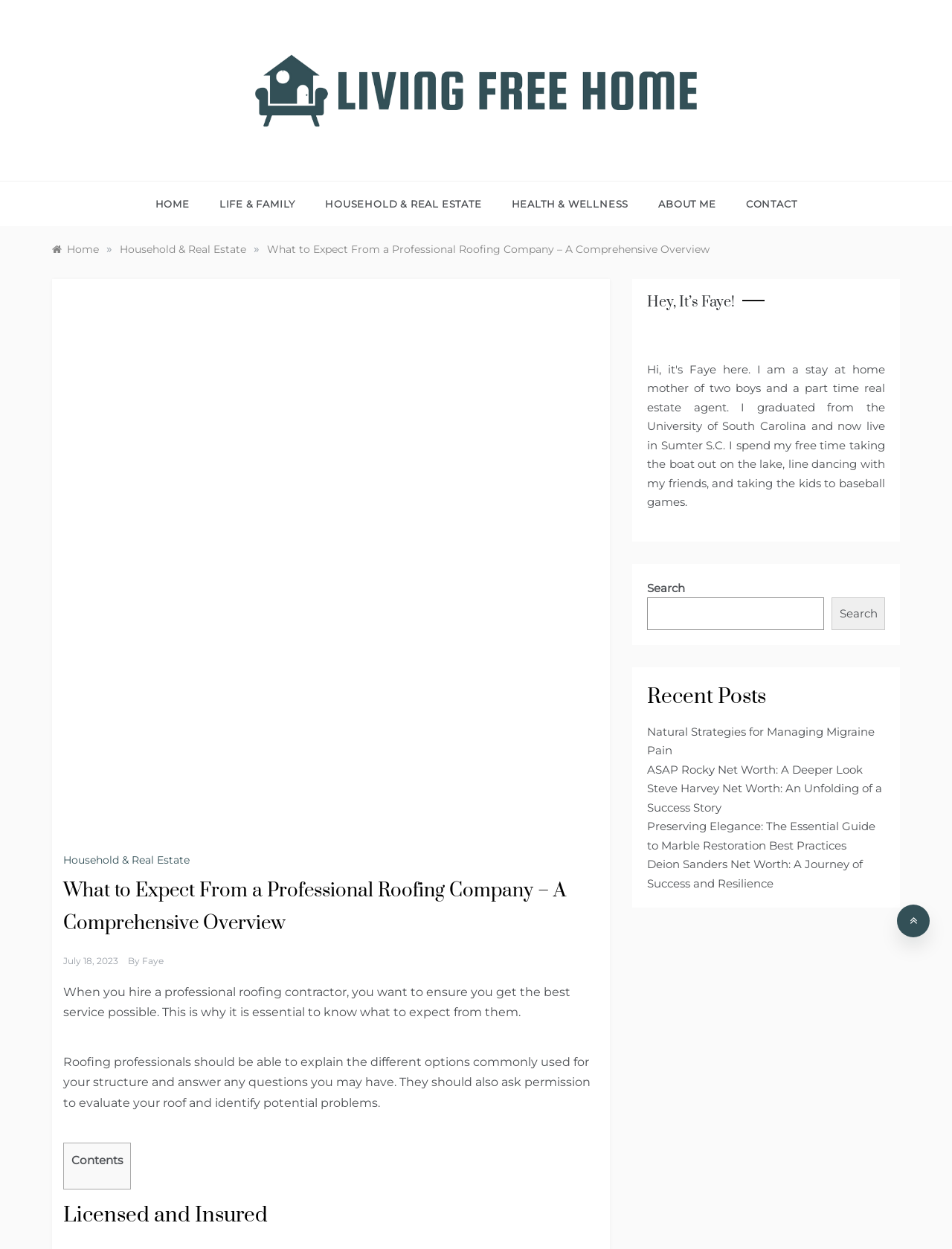Could you determine the bounding box coordinates of the clickable element to complete the instruction: "search for something"? Provide the coordinates as four float numbers between 0 and 1, i.e., [left, top, right, bottom].

[0.68, 0.479, 0.866, 0.504]